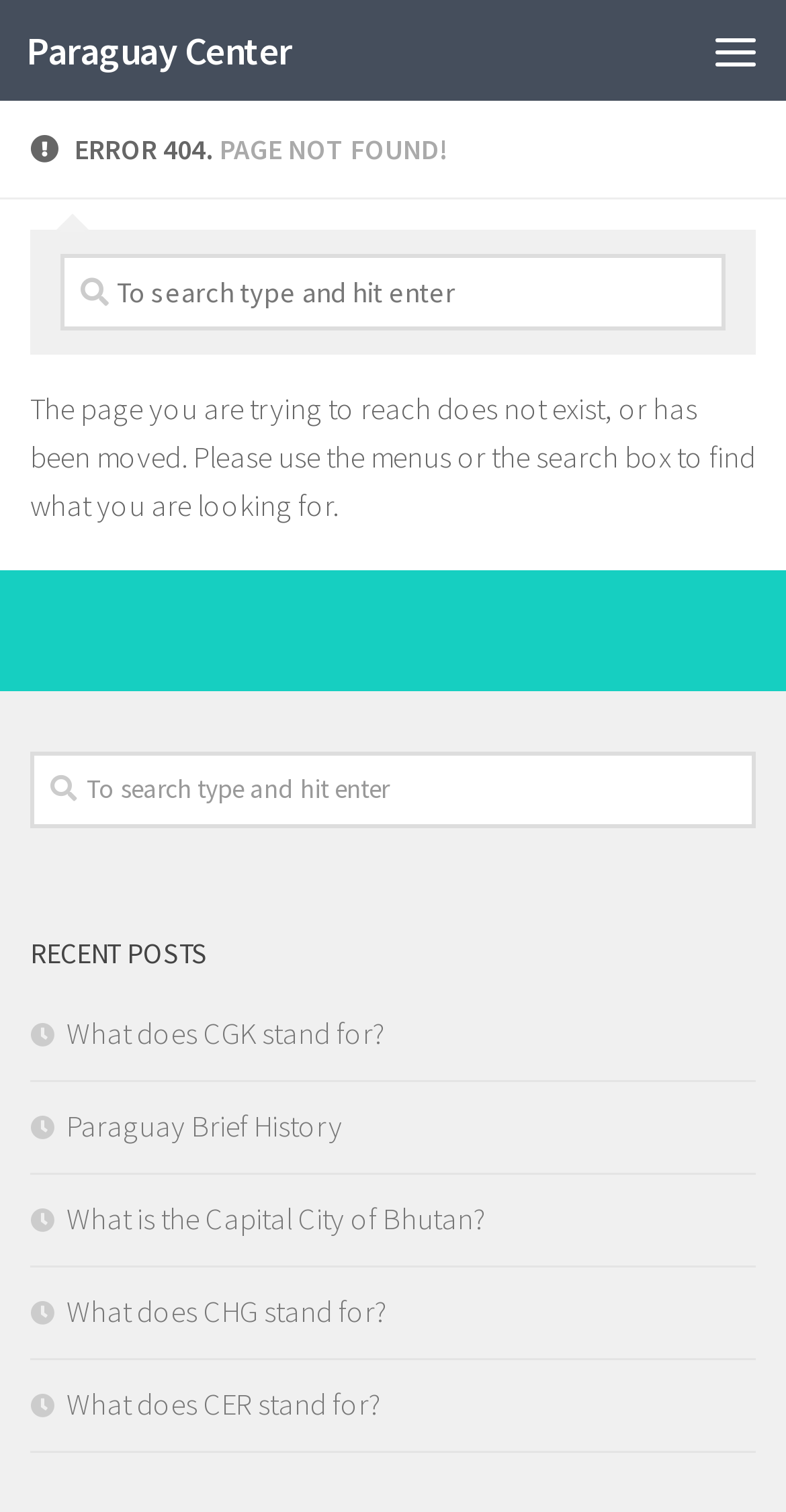Summarize the webpage with a detailed and informative caption.

The webpage is a "Page not found" error page from the Paraguay Center website. At the top left, there is a link to the Paraguay Center homepage. Next to it, on the top right, is a menu element. Below the menu, a large heading announces "ERROR 404. PAGE NOT FOUND!" in bold font.

Underneath the heading, there is a search box with a placeholder text "To search type and hit enter". Below the search box, a paragraph of text explains that the page the user is trying to reach does not exist or has been moved, and suggests using the menus or the search box to find what they are looking for.

Further down, there is another search box with the same placeholder text. Below this search box, a heading reads "RECENT POSTS". Underneath this heading, there are five links to recent posts, each with a brief title and an icon. The posts include "What does CGK stand for?", "Paraguay Brief History", "What is the Capital City of Bhutan?", "What does CHG stand for?", and "What does CER stand for?".